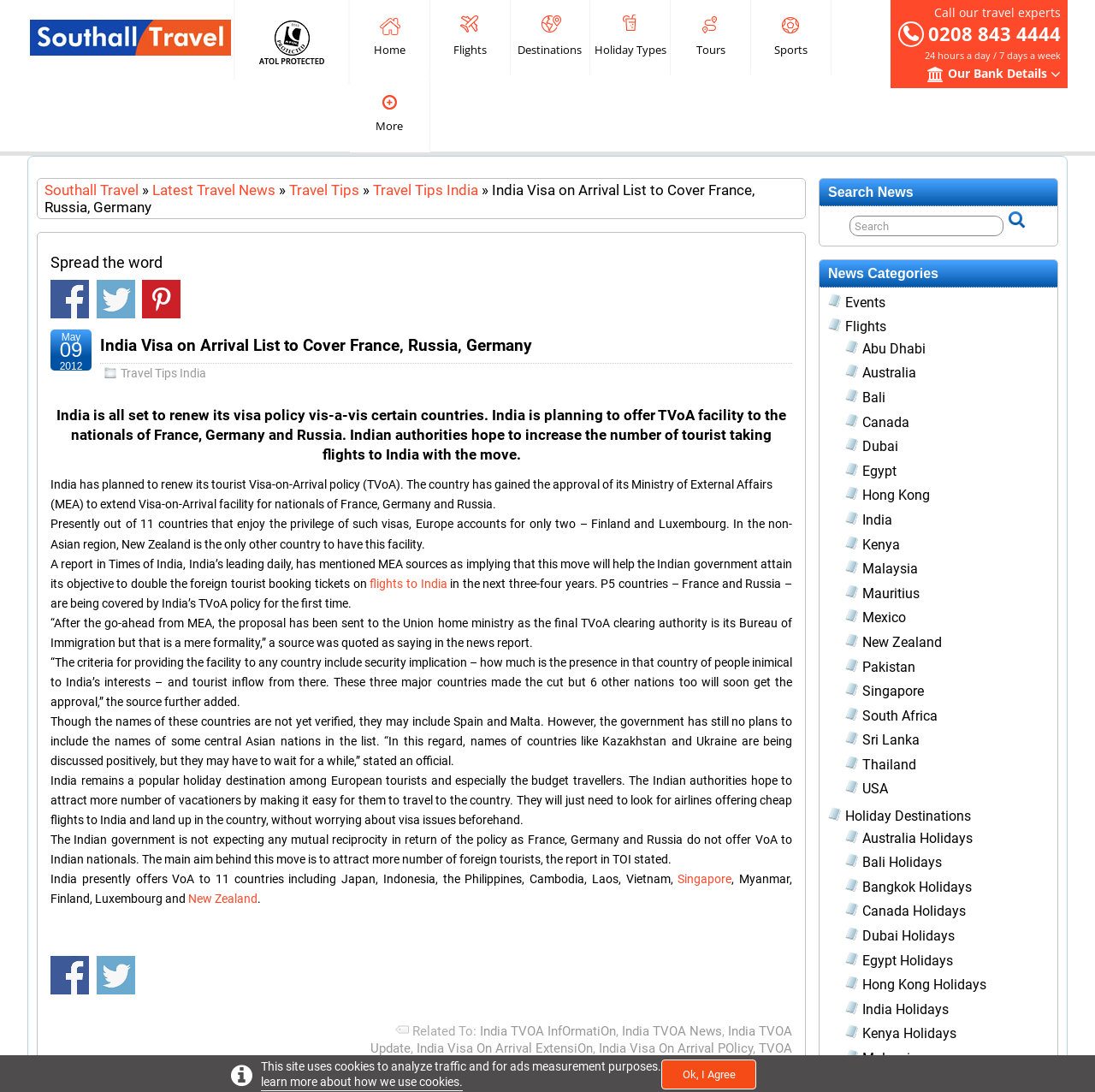How many countries are currently offered Visa-on-Arrival by India?
Please provide a detailed and thorough answer to the question.

The article mentions that India currently offers Visa-on-Arrival to 11 countries, including Japan, Indonesia, the Philippines, Cambodia, Laos, Vietnam, Singapore, Myanmar, Finland, Luxembourg, and New Zealand.